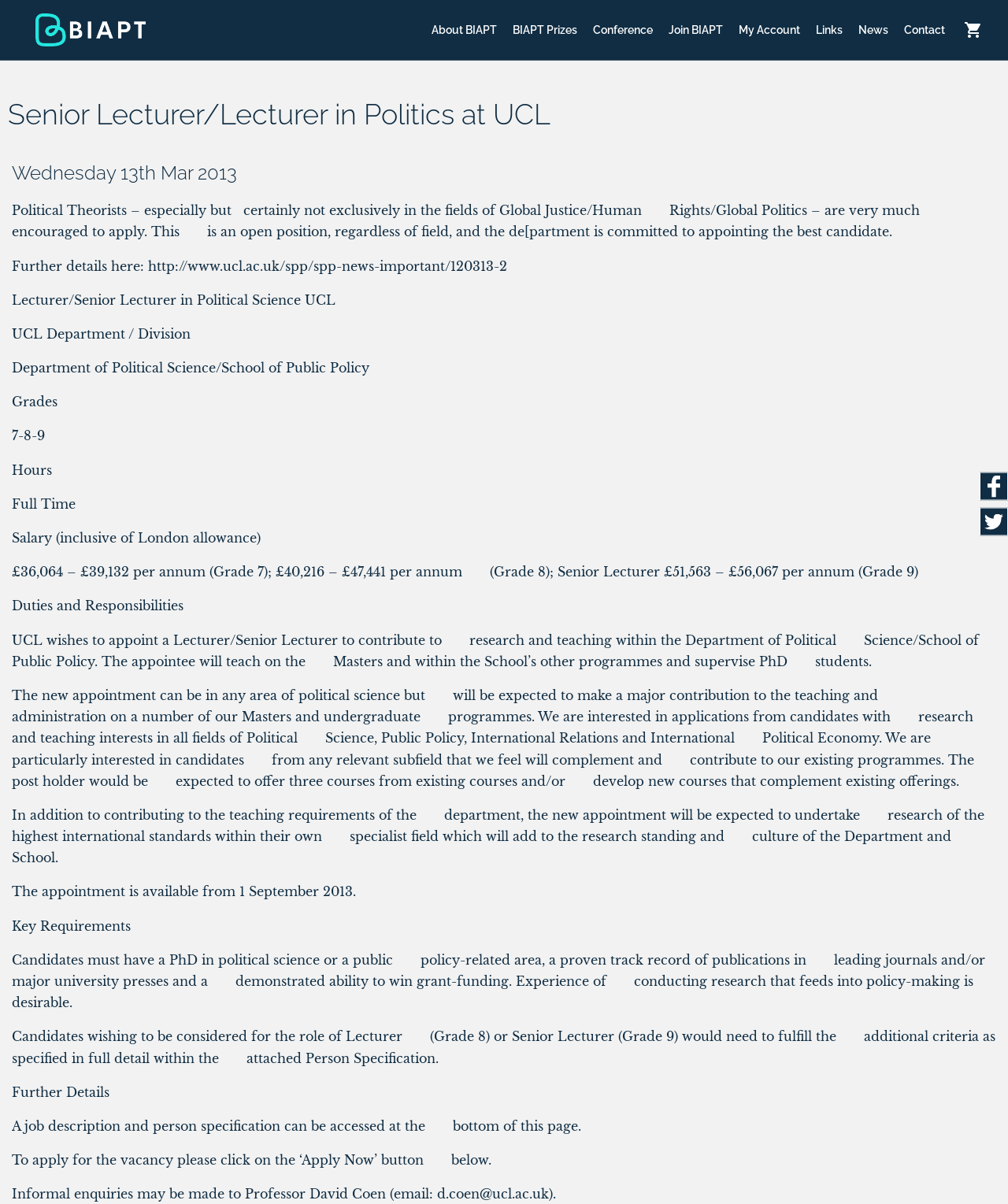Based on the description "Conference", find the bounding box of the specified UI element.

[0.58, 0.0, 0.655, 0.05]